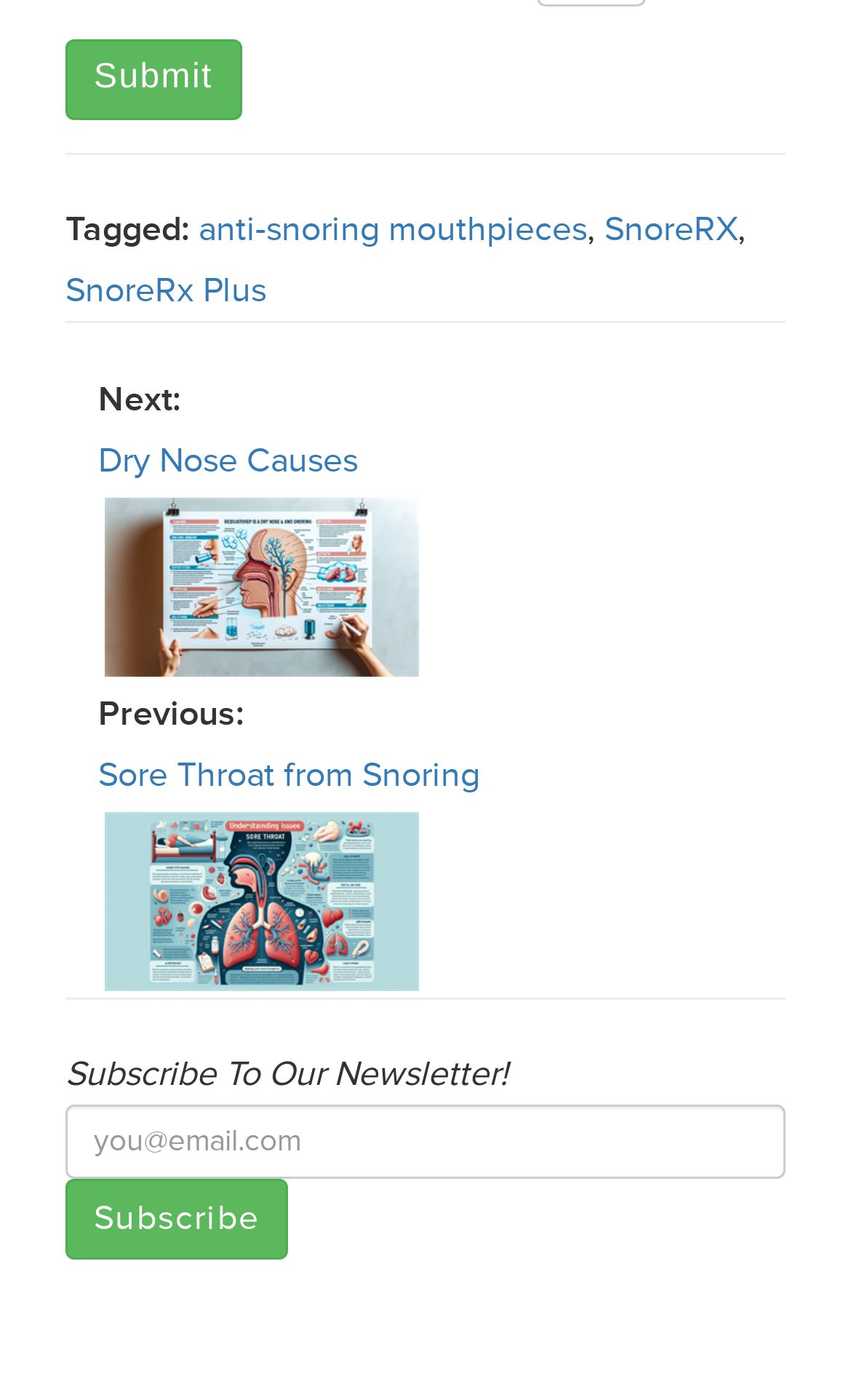Find the bounding box coordinates for the element that must be clicked to complete the instruction: "Enter email address". The coordinates should be four float numbers between 0 and 1, indicated as [left, top, right, bottom].

[0.077, 0.789, 0.923, 0.842]